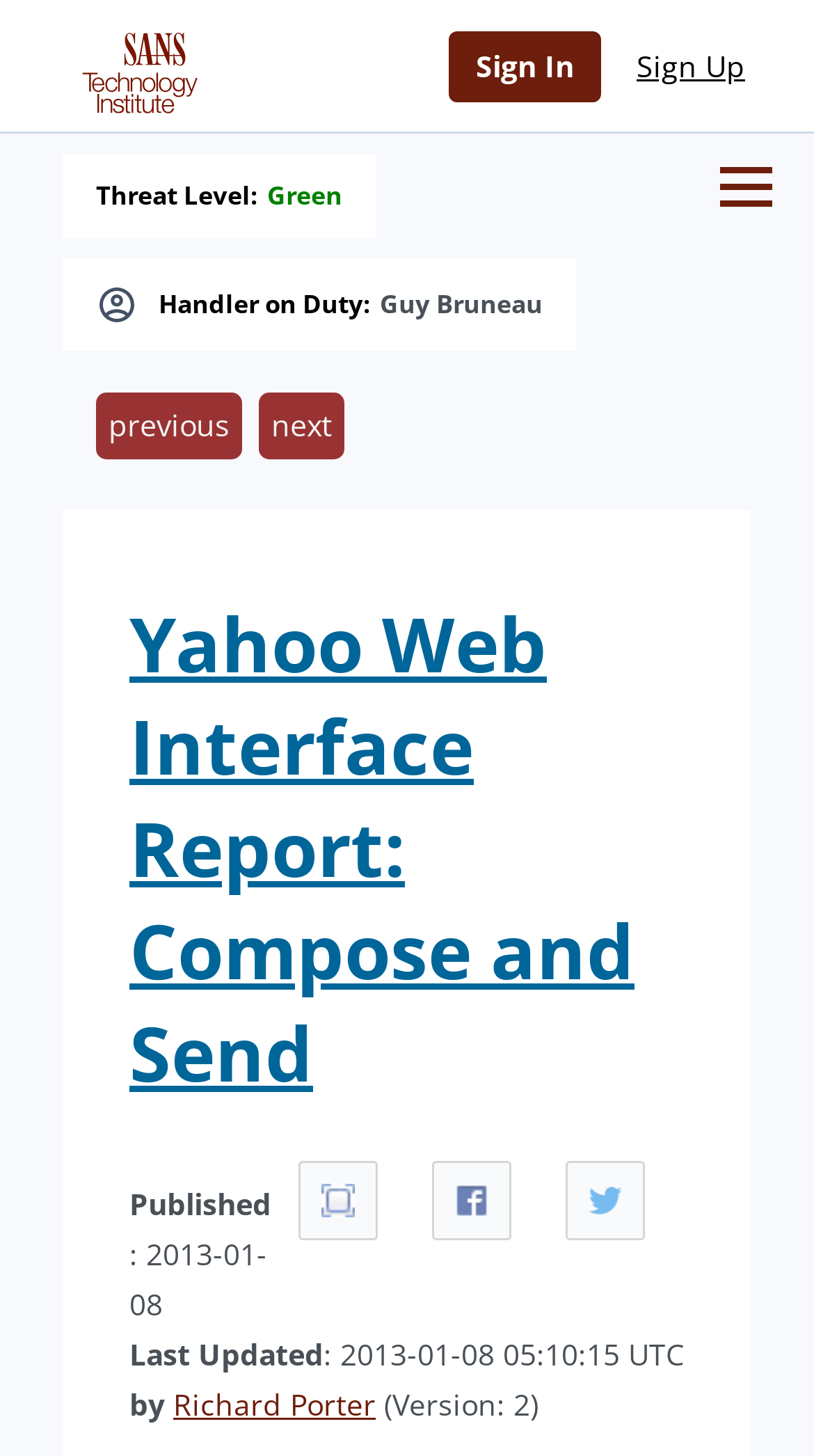Provide a short answer using a single word or phrase for the following question: 
What is the current threat level?

Green